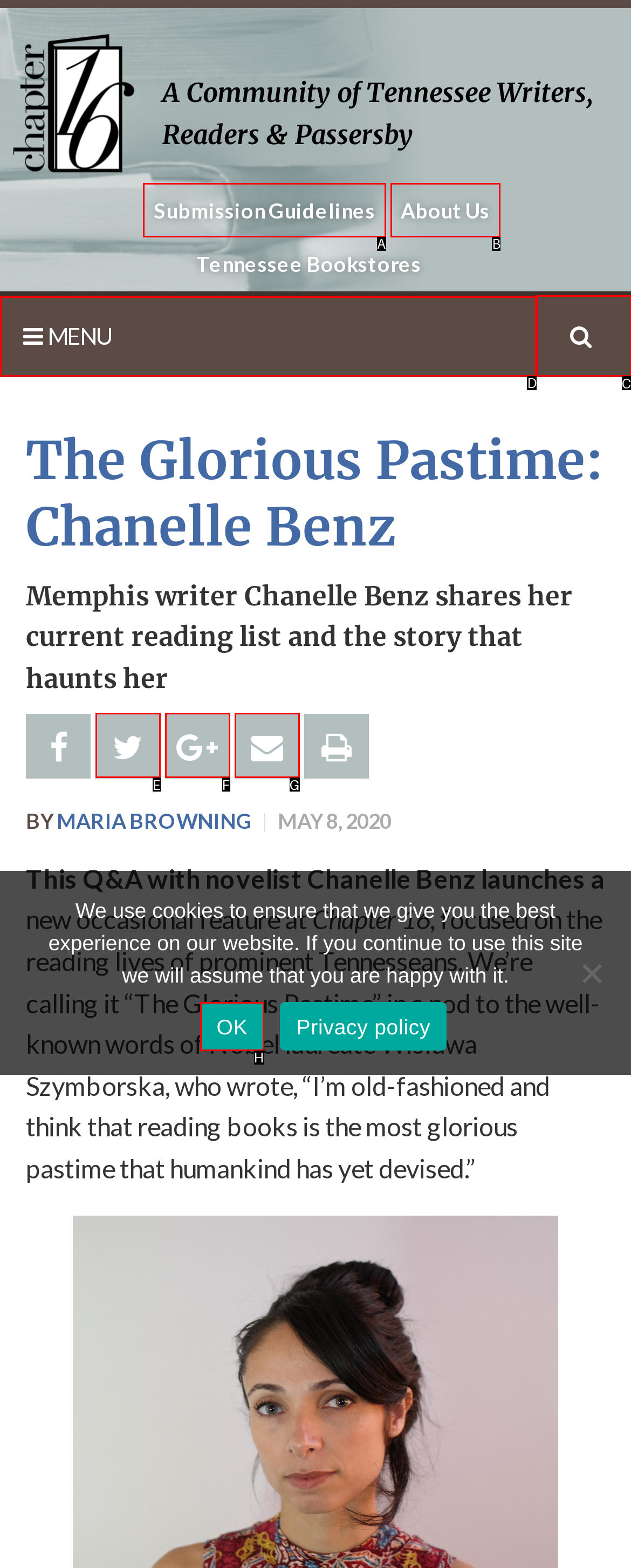To execute the task: Open the MENU, which one of the highlighted HTML elements should be clicked? Answer with the option's letter from the choices provided.

D